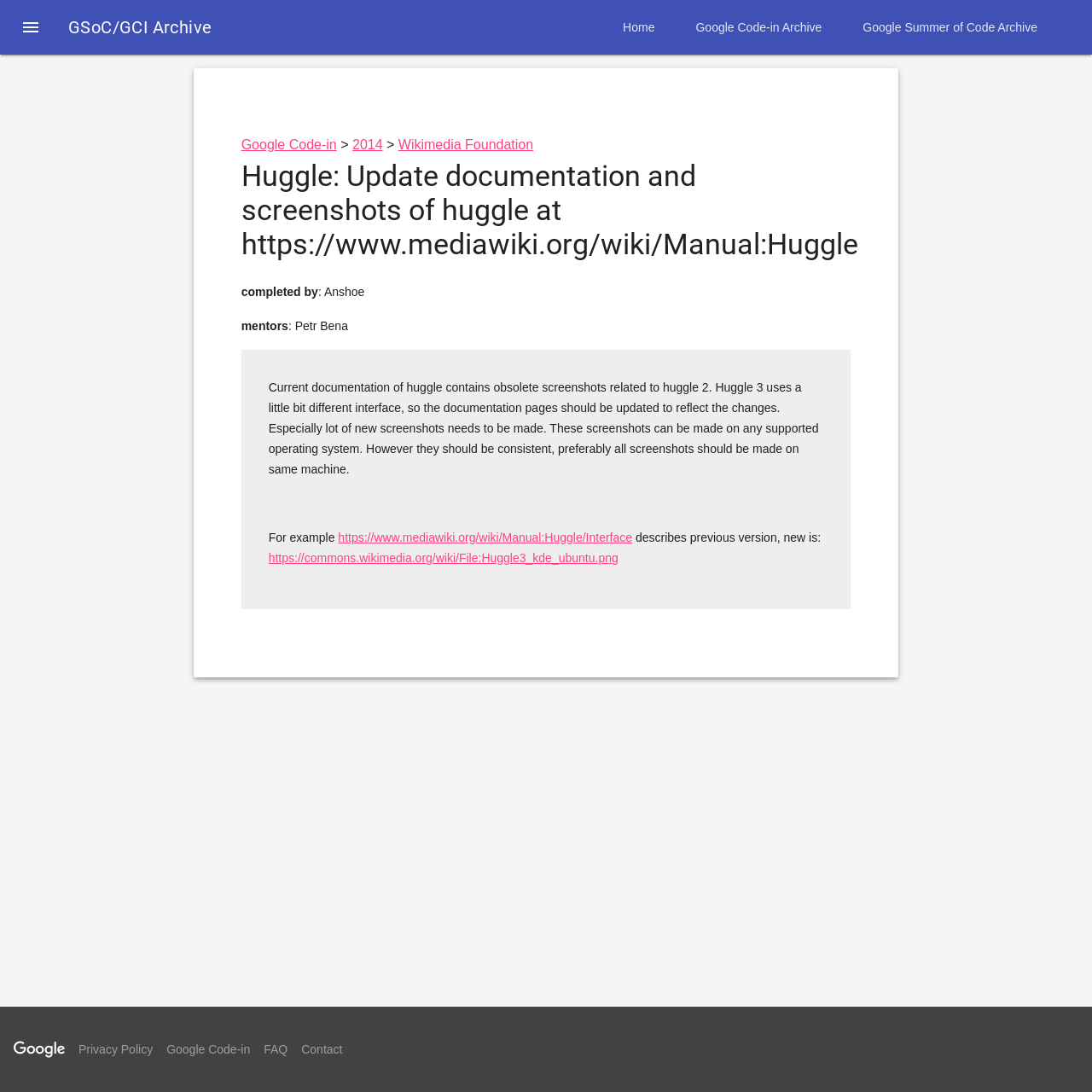Identify the bounding box for the given UI element using the description provided. Coordinates should be in the format (top-left x, top-left y, bottom-right x, bottom-right y) and must be between 0 and 1. Here is the description: Privacy Policy

[0.072, 0.955, 0.14, 0.967]